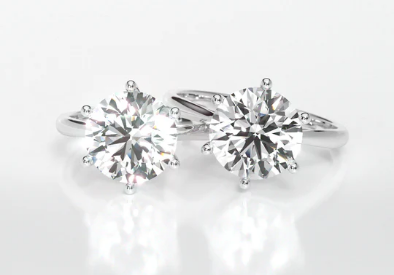Give an in-depth description of the image.

The image showcases two exquisite rings featuring brilliant stones, elegantly positioned against a clean, white background. Each ring boasts a stunning round-cut gem that reflects light beautifully, highlighting their exceptional clarity and sparkle. The design is sleek, with a polished silver band that complements the brilliance of the stones, making them appear almost indistinguishable from natural diamonds. This visual captures the allure and sophistication of high-quality jewelry, emphasizing the tagline "Can't Be Differentiated By Naked Eyes," suggesting the remarkable similarity in appearance between these stones and genuine diamonds. The setting enhances the overall elegance, showcasing the stones as a perfect embodiment of lasting beauty and luxury.